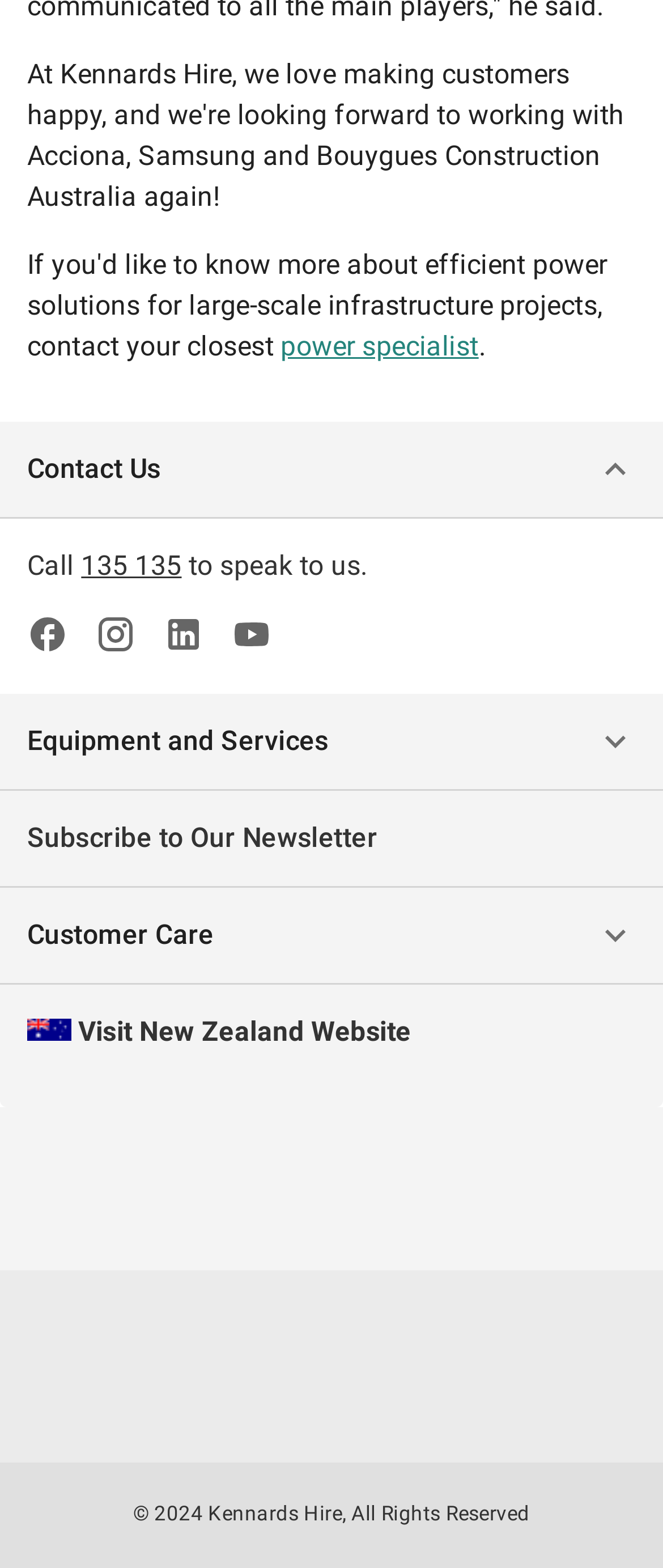What is the text on the bottom-left link?
Based on the image, respond with a single word or phrase.

Visit New Zealand Website